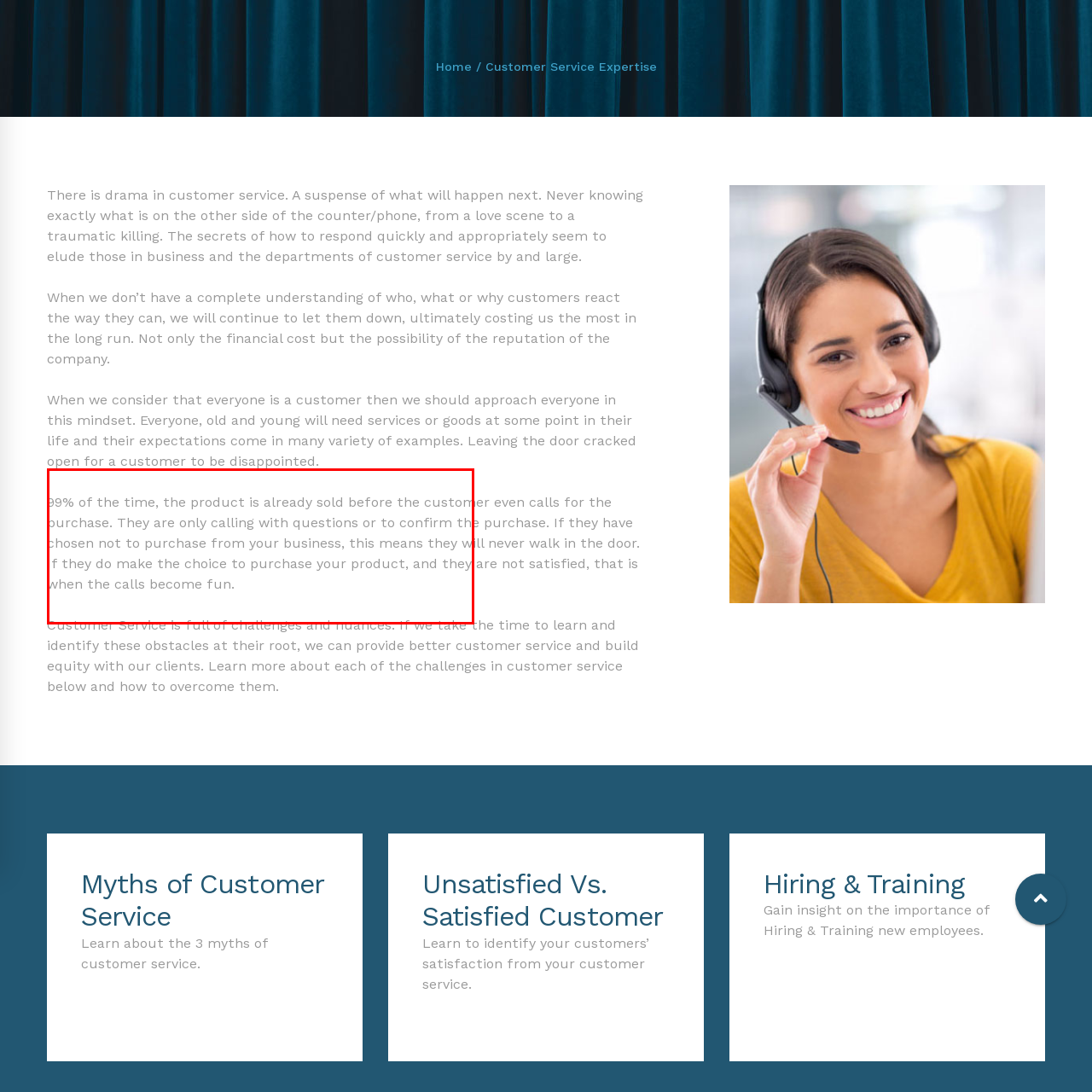Elaborate on all the details and elements present in the red-outlined area of the image.

The image features the logo of "Ms. Angie," prominently displayed to represent the brand's identity in the context of customer service. It is situated within a section that emphasizes the importance of understanding customer needs and experiences. Surrounding text highlights the intricacies of customer service, suggesting that often, customers call only to confirm a purchase rather than to make one. This narrative underscores the challenges faced in customer interactions while promoting the idea that a comprehensive understanding of customer expectations is essential for successful business practices. The logo serves as a visual anchor, connecting the brand to its mission of enhancing customer service efficacy and building relationships with clients.